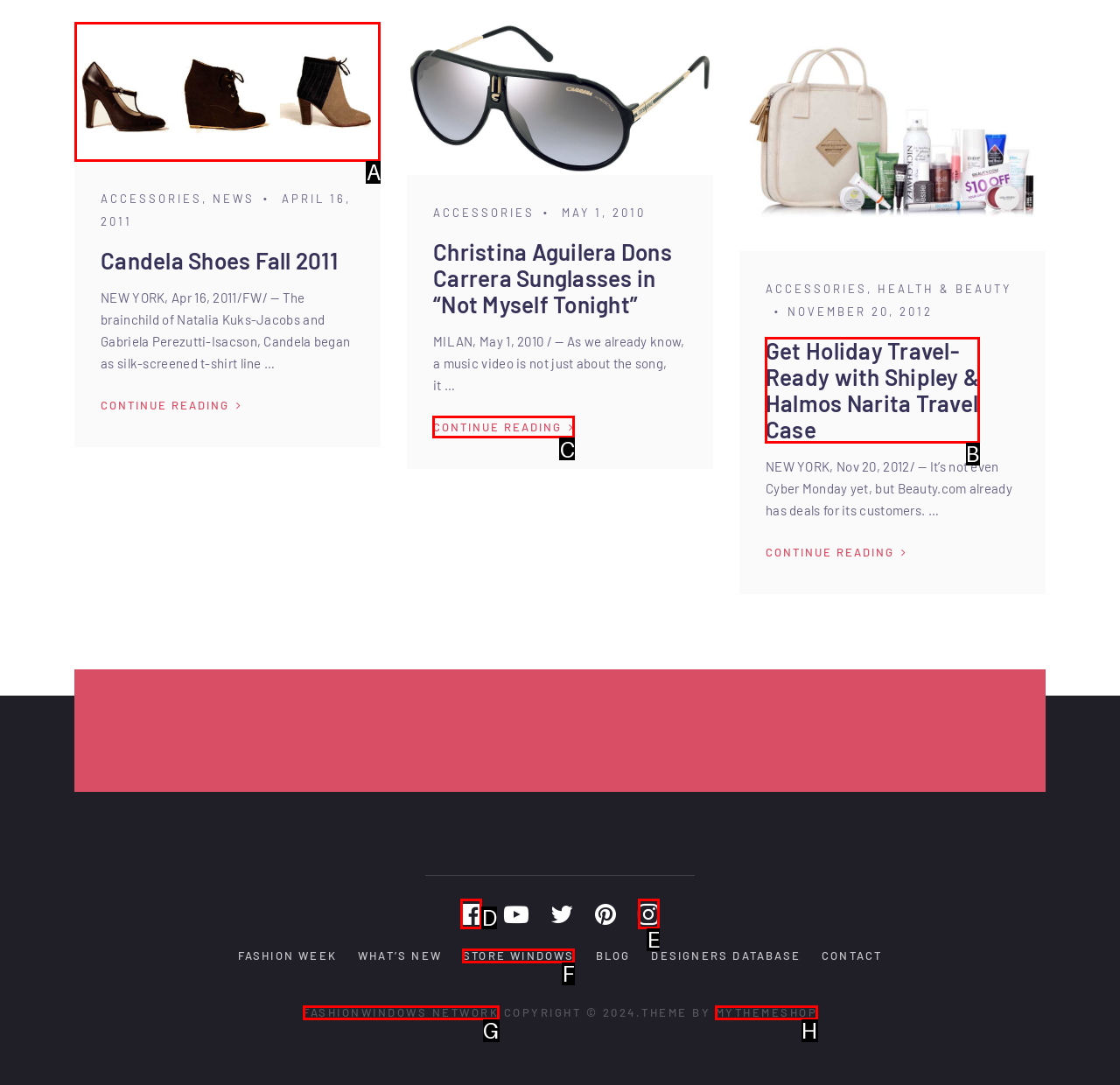Tell me which option best matches the description: Continue Reading
Answer with the option's letter from the given choices directly.

C